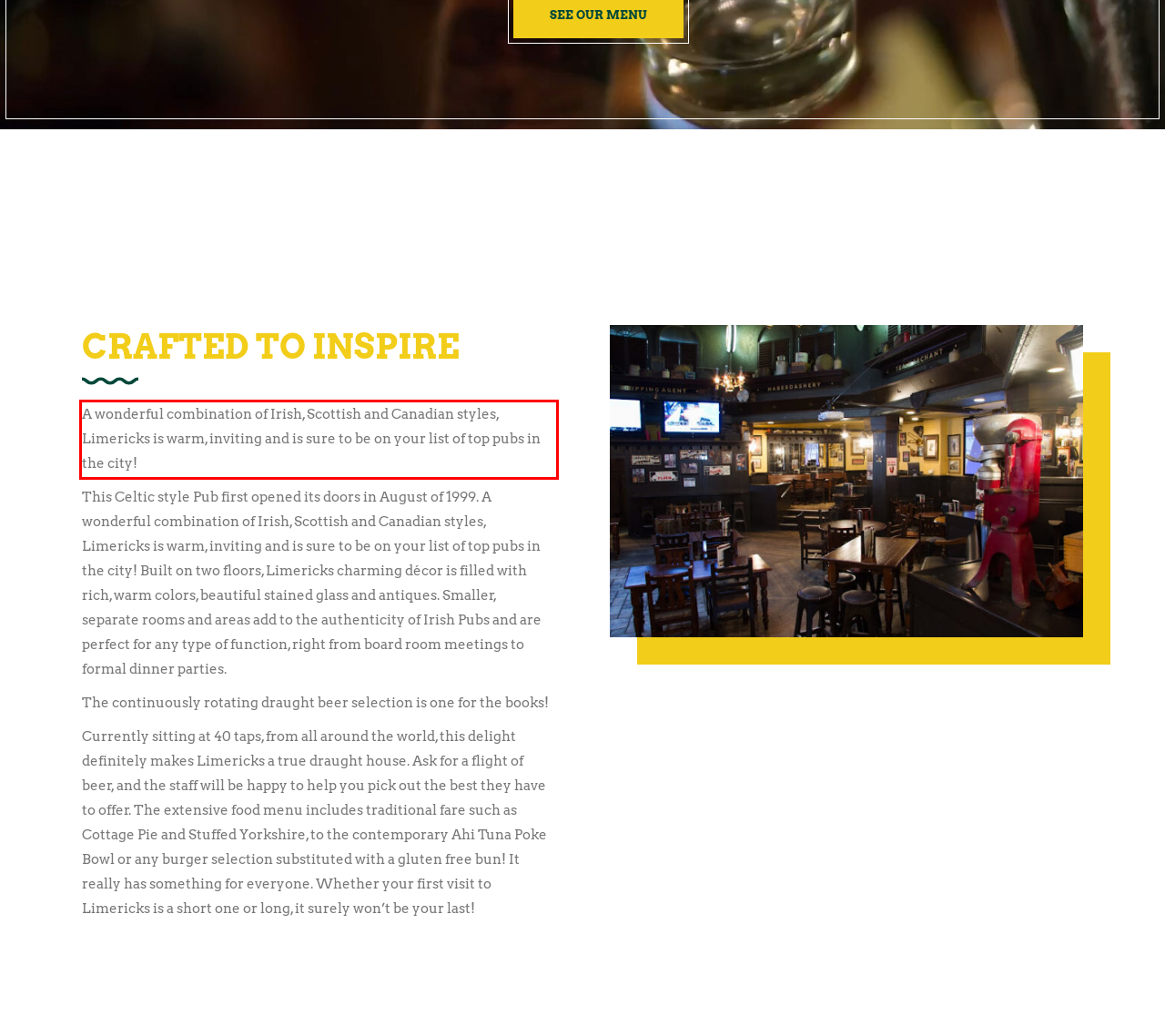Within the screenshot of the webpage, there is a red rectangle. Please recognize and generate the text content inside this red bounding box.

A wonderful combination of Irish, Scottish and Canadian styles, Limericks is warm, inviting and is sure to be on your list of top pubs in the city!